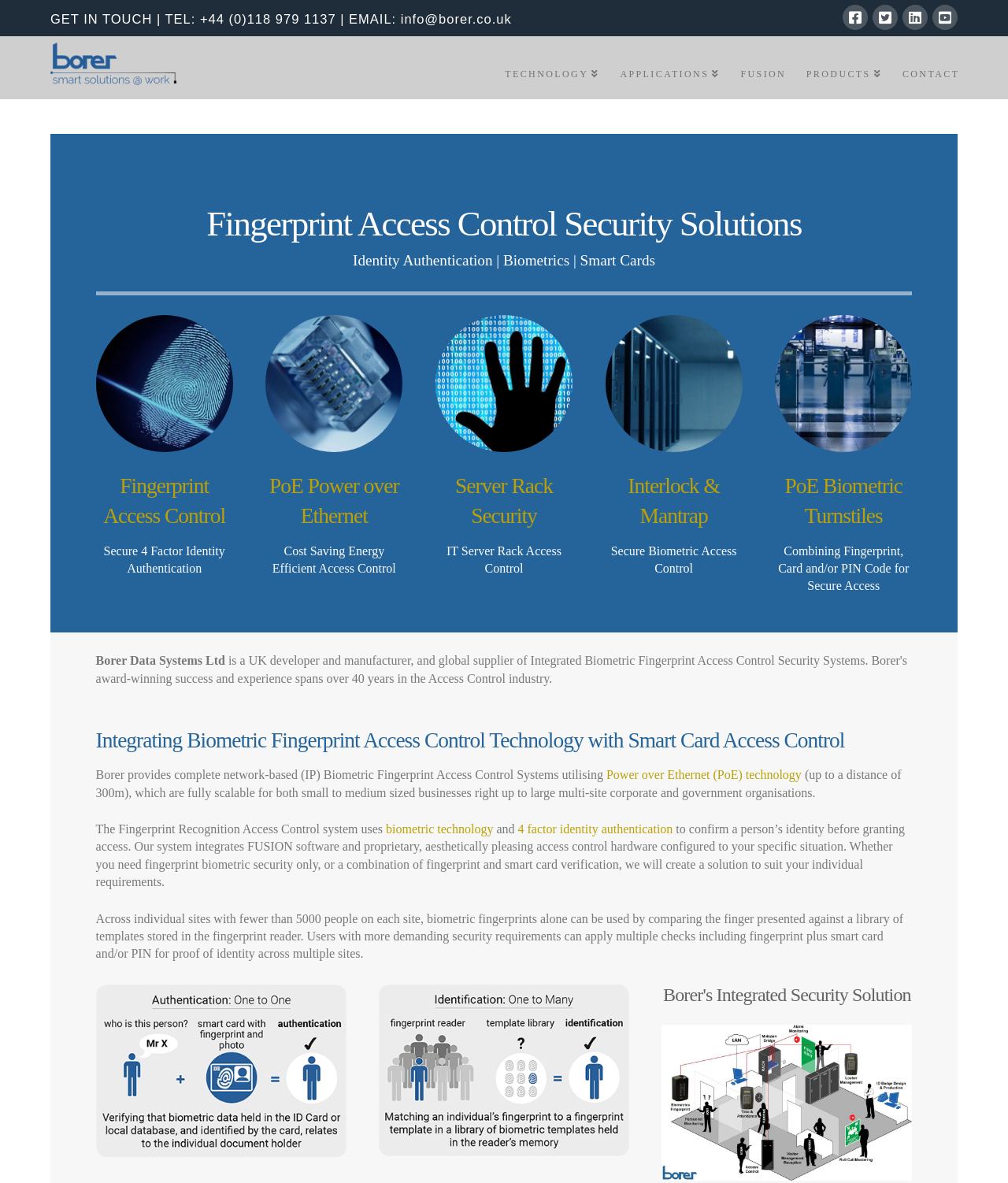Please provide the bounding box coordinates for the element that needs to be clicked to perform the following instruction: "Read about Borer's Integrated Security Solution". The coordinates should be given as four float numbers between 0 and 1, i.e., [left, top, right, bottom].

[0.657, 0.832, 0.905, 0.85]